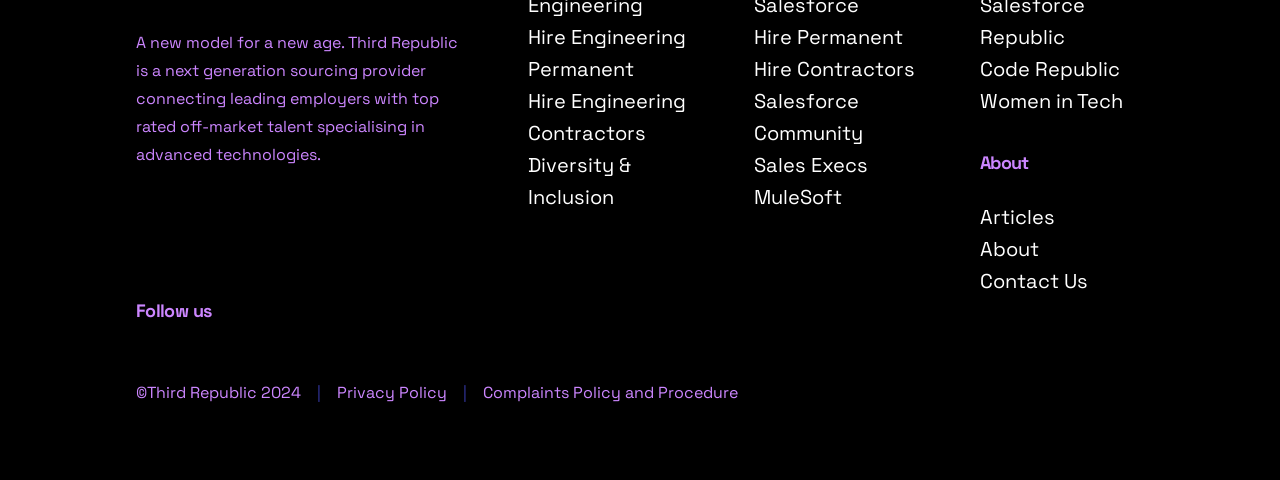Please identify the bounding box coordinates of the area I need to click to accomplish the following instruction: "Follow on LinkedIn".

[0.147, 0.731, 0.169, 0.79]